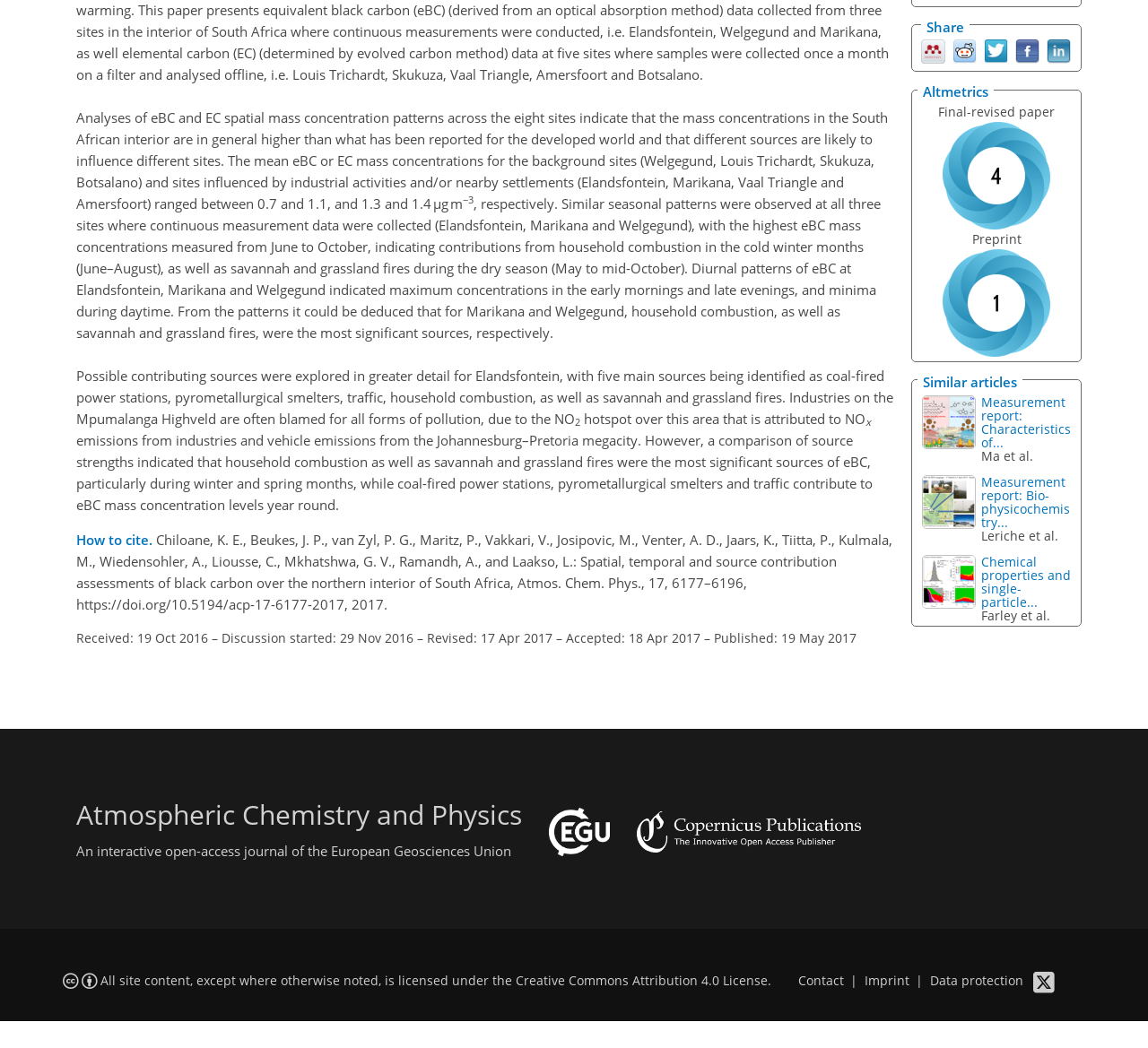Locate the bounding box of the UI element described by: "title="LinkedIn"" in the given webpage screenshot.

[0.912, 0.039, 0.933, 0.056]